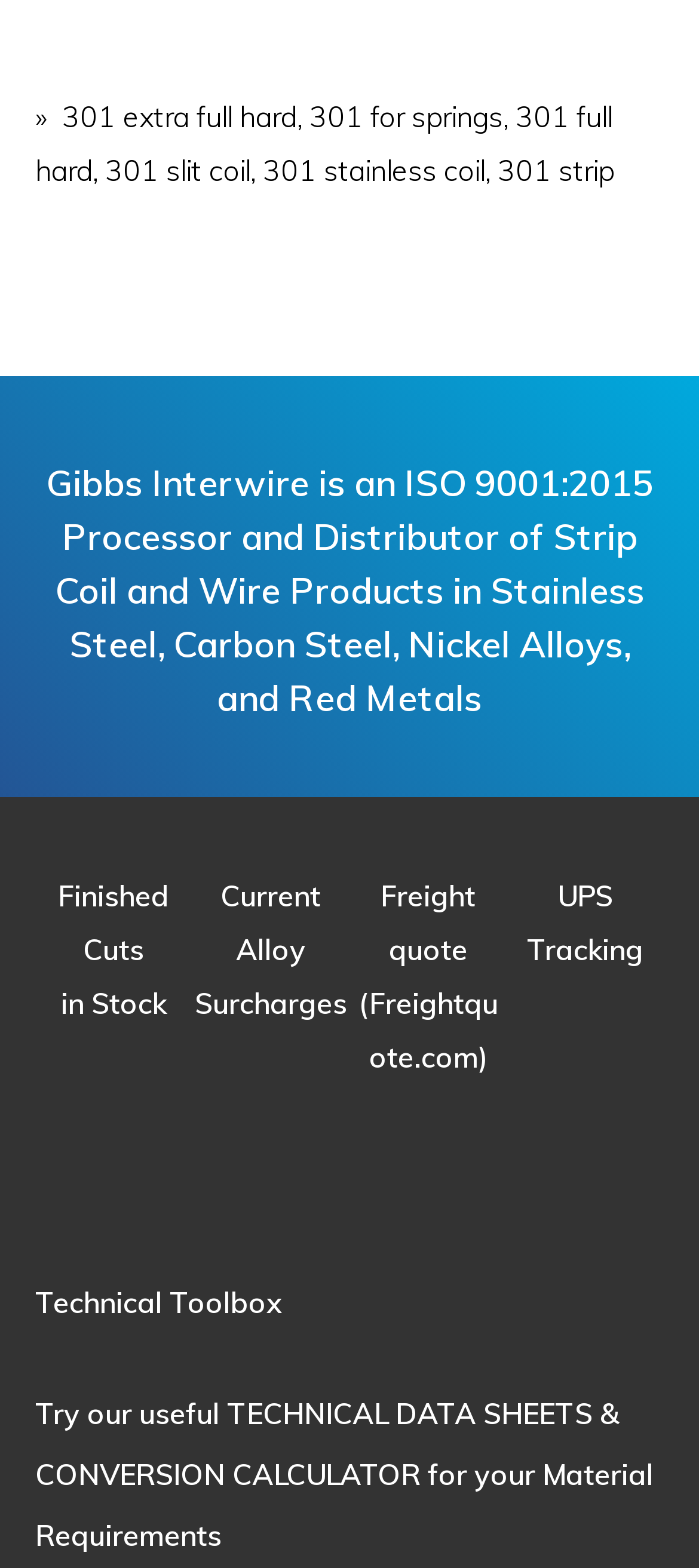Identify the bounding box coordinates of the region that needs to be clicked to carry out this instruction: "Access technical toolbox". Provide these coordinates as four float numbers ranging from 0 to 1, i.e., [left, top, right, bottom].

[0.05, 0.819, 0.404, 0.842]